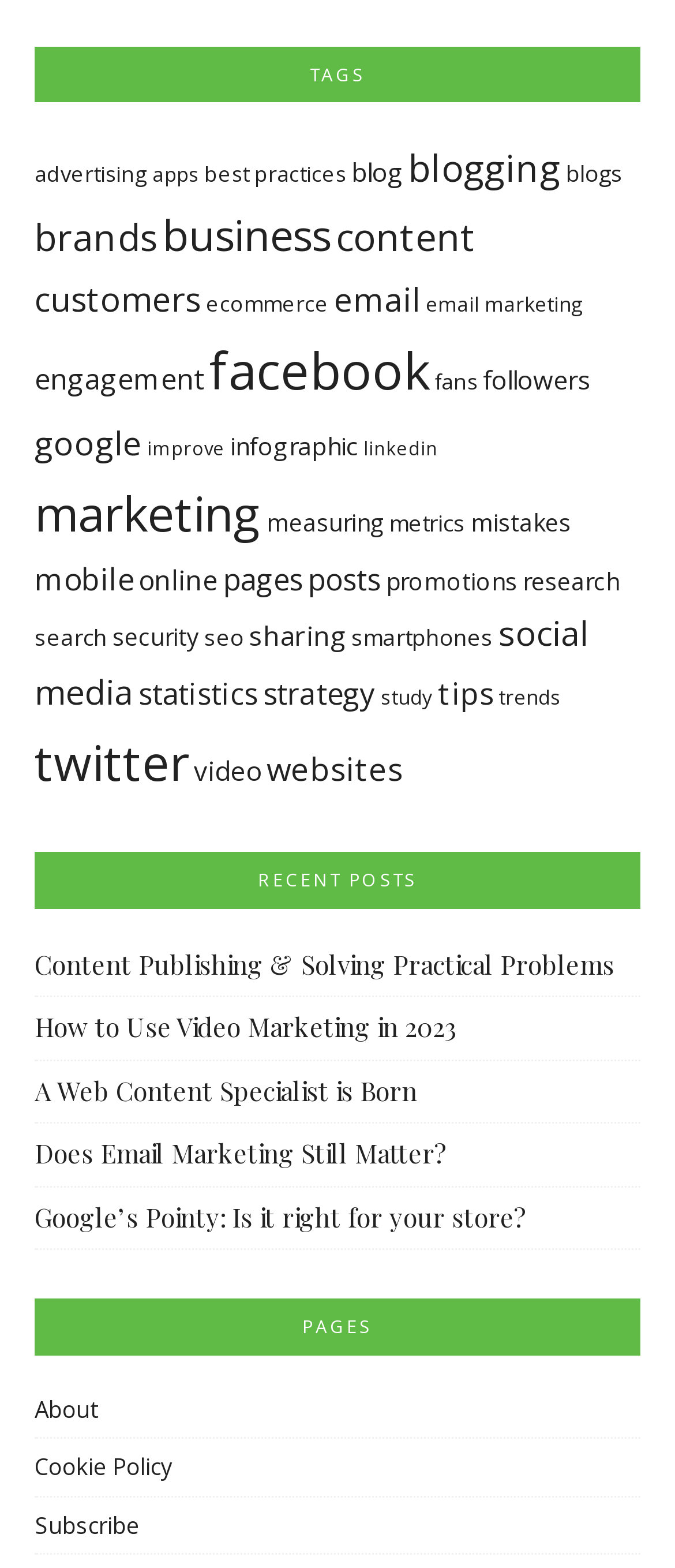Identify and provide the bounding box coordinates of the UI element described: "improve". The coordinates should be formatted as [left, top, right, bottom], with each number being a float between 0 and 1.

[0.218, 0.278, 0.333, 0.294]